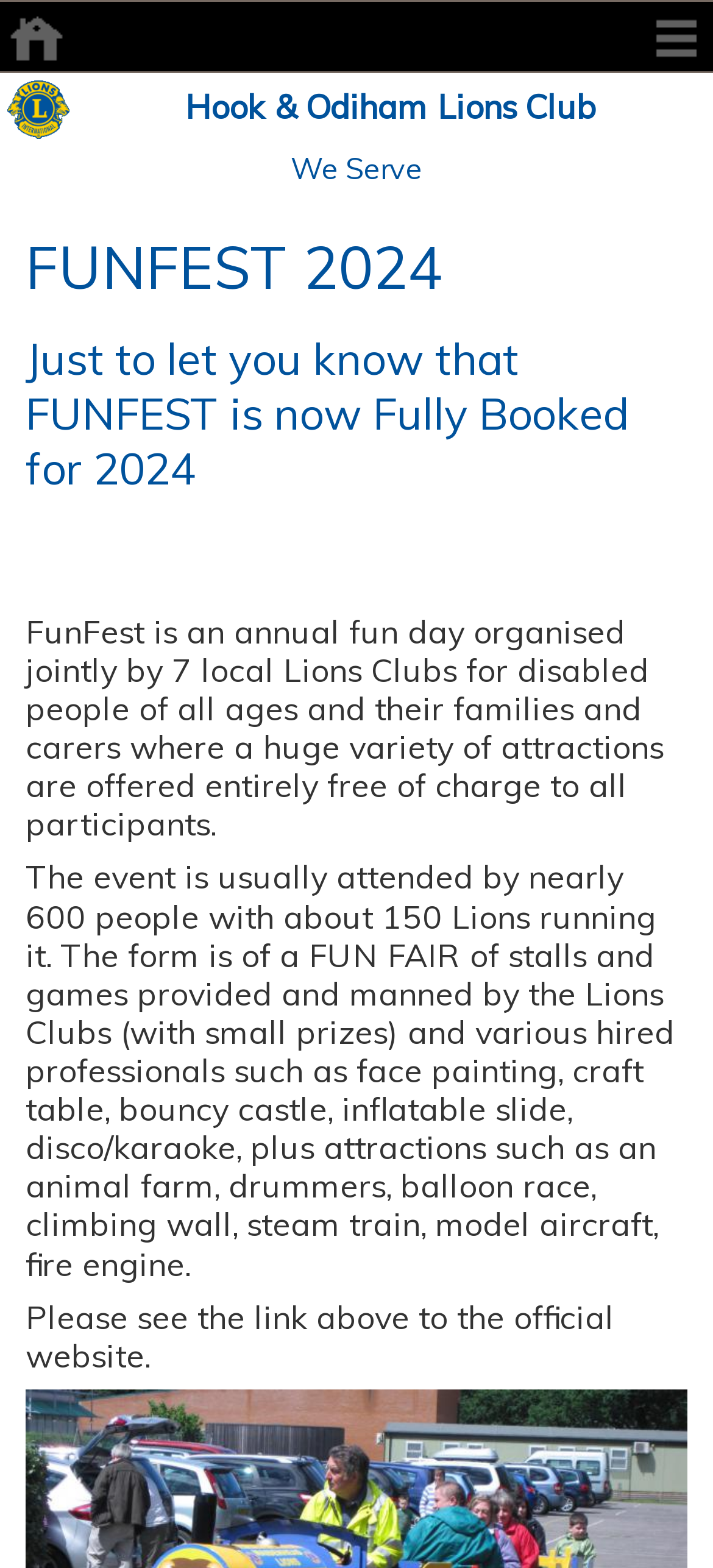Identify the bounding box coordinates for the UI element described as follows: Hook & Odiham Lions Club. Use the format (top-left x, top-left y, bottom-right x, bottom-right y) and ensure all values are floating point numbers between 0 and 1.

[0.26, 0.055, 0.837, 0.081]